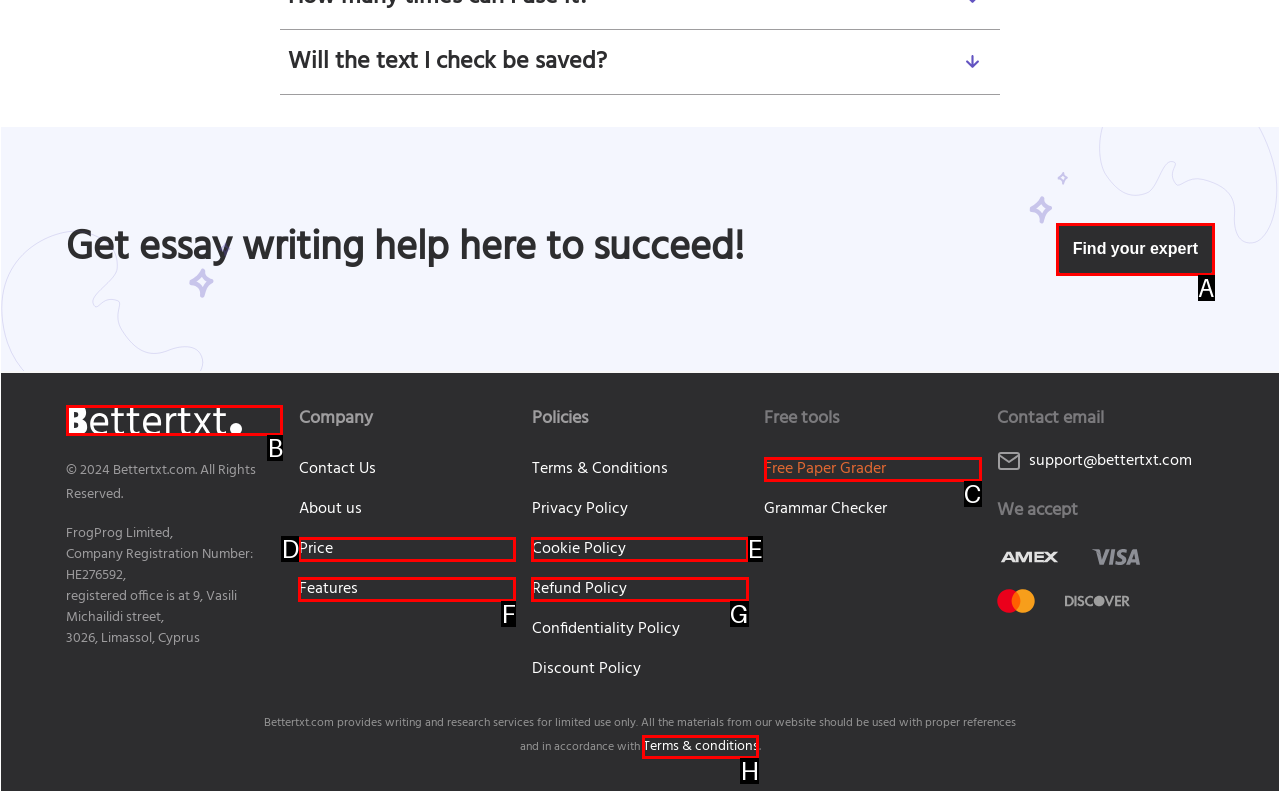Which lettered UI element aligns with this description: Fast Credit Solutions
Provide your answer using the letter from the available choices.

None